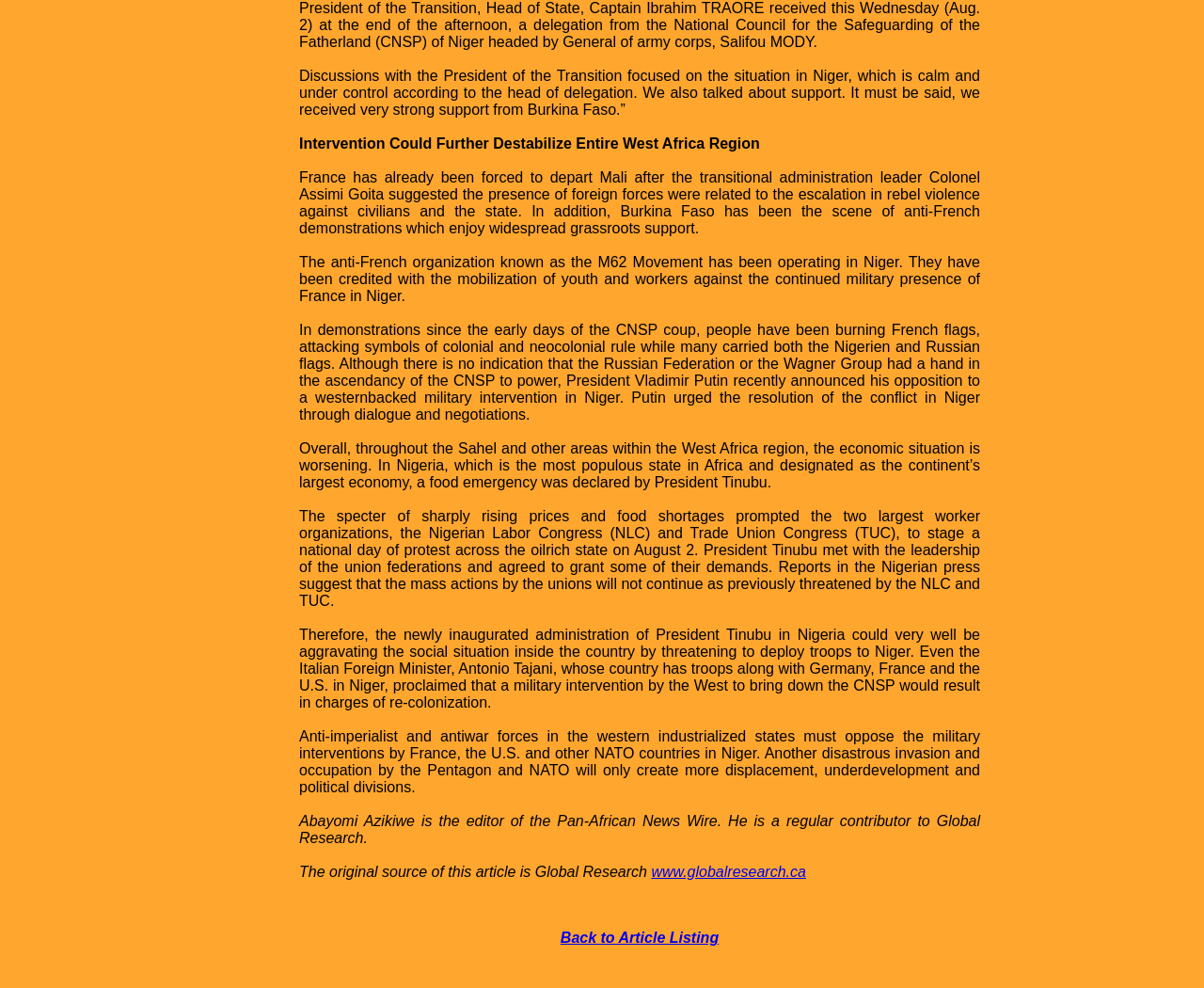Please determine the bounding box coordinates for the UI element described here. Use the format (top-left x, top-left y, bottom-right x, bottom-right y) with values bounded between 0 and 1: www.globalresearch.ca

[0.541, 0.874, 0.669, 0.89]